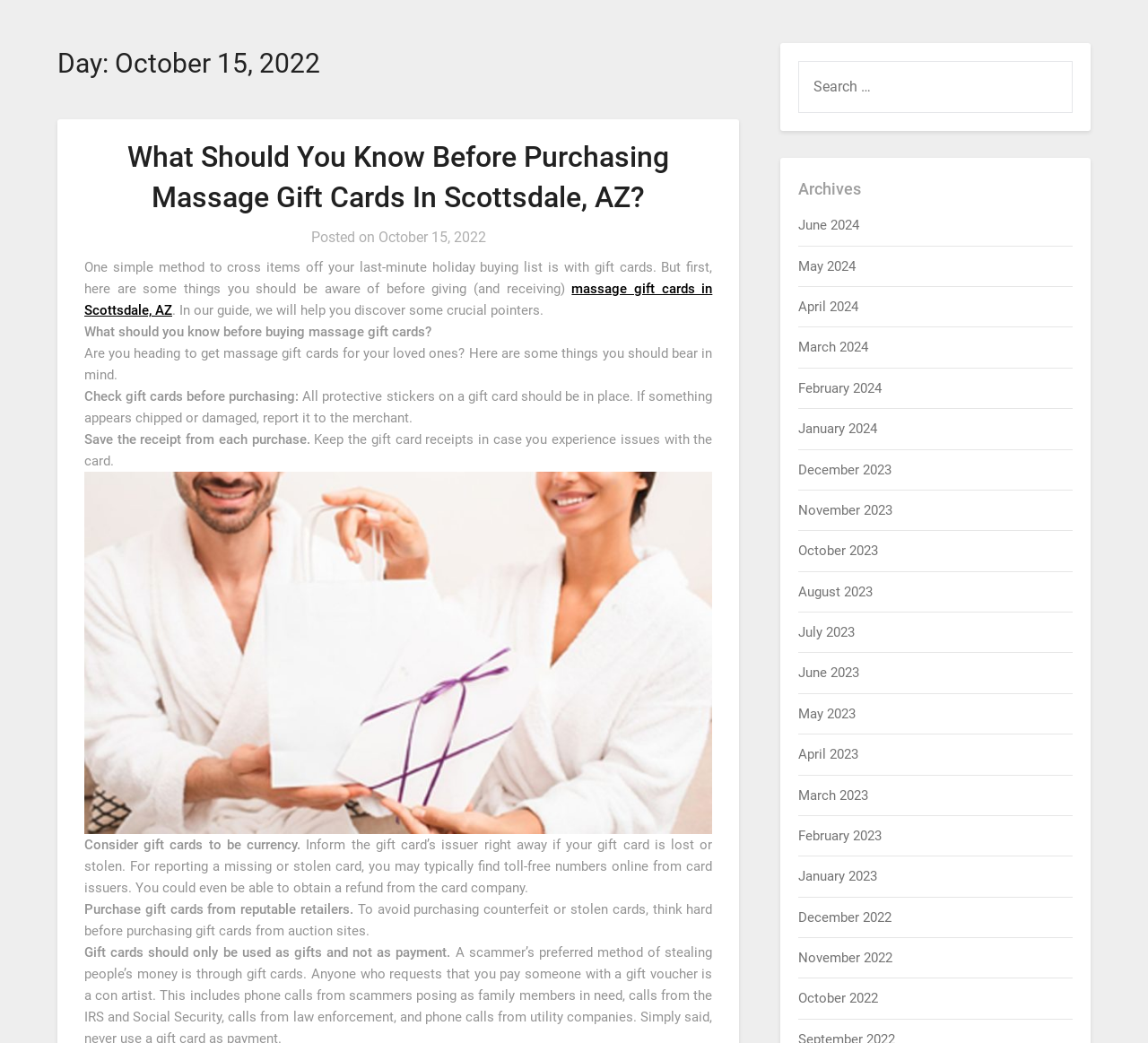Locate the bounding box coordinates of the element that needs to be clicked to carry out the instruction: "View posts from October 2022". The coordinates should be given as four float numbers ranging from 0 to 1, i.e., [left, top, right, bottom].

[0.696, 0.95, 0.765, 0.965]